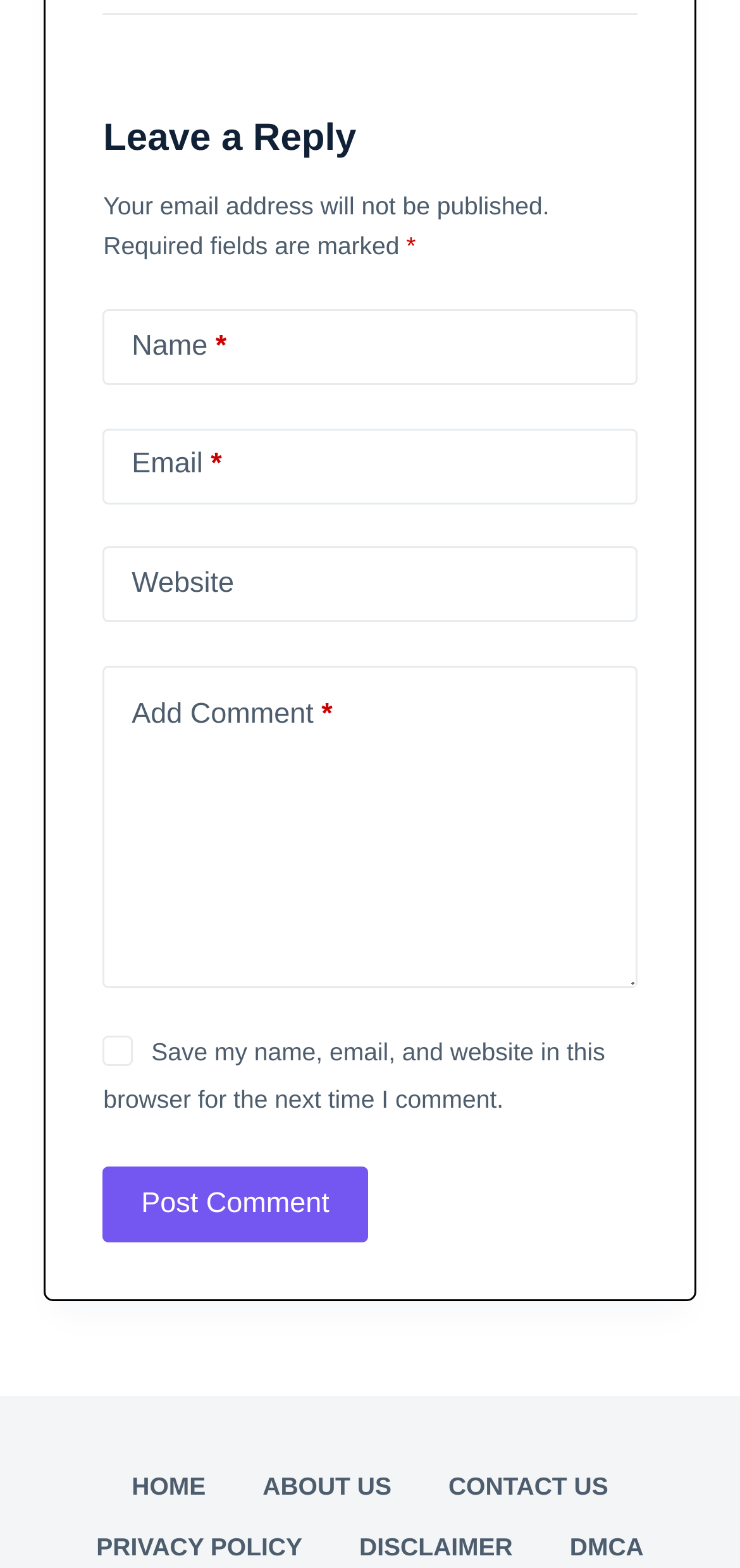Predict the bounding box coordinates of the UI element that matches this description: "Contact Us". The coordinates should be in the format [left, top, right, bottom] with each value between 0 and 1.

[0.567, 0.654, 0.86, 0.675]